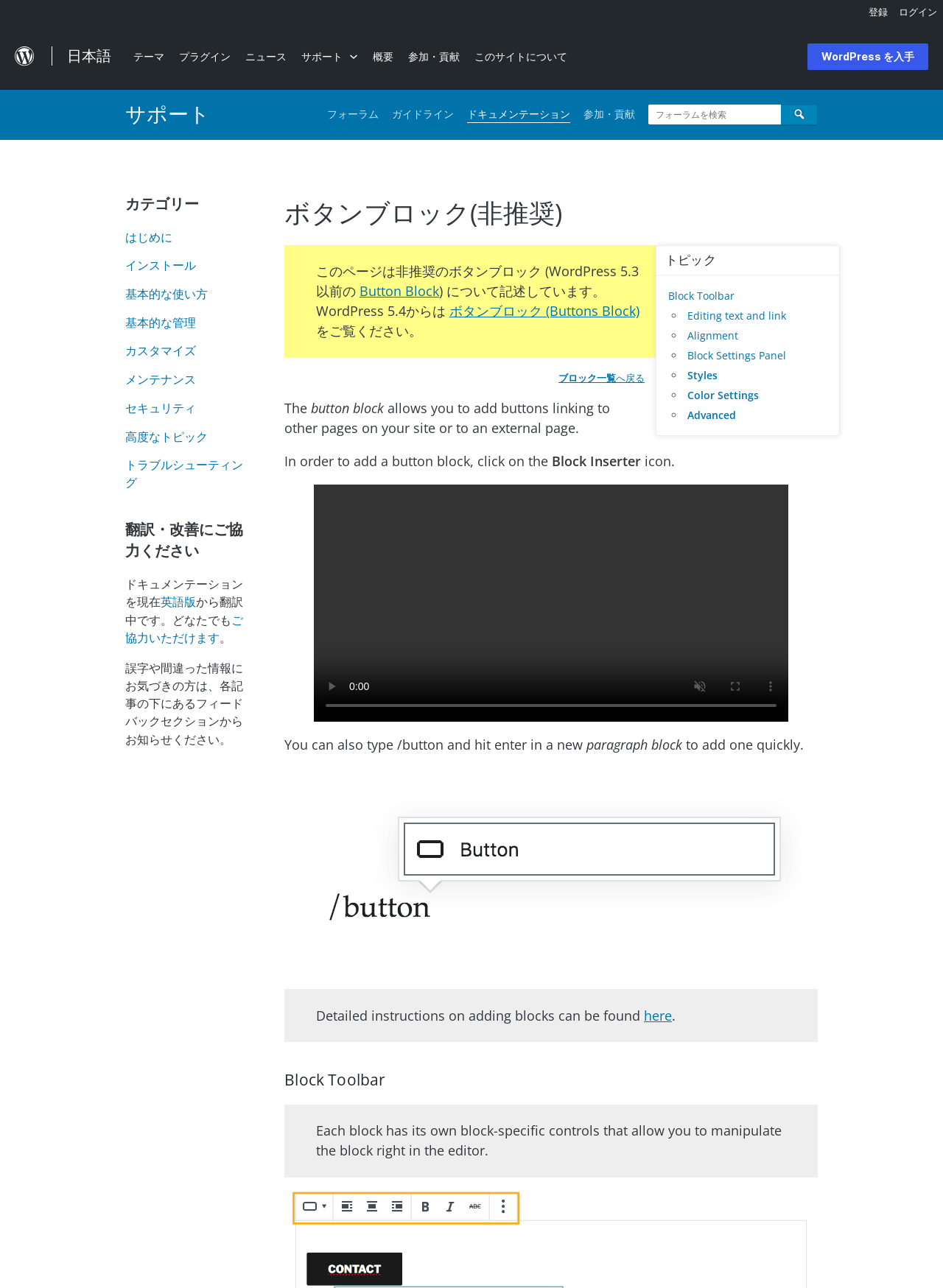Determine the bounding box coordinates (top-left x, top-left y, bottom-right x, bottom-right y) of the UI element described in the following text: WordPress を入手

[0.856, 0.034, 0.984, 0.054]